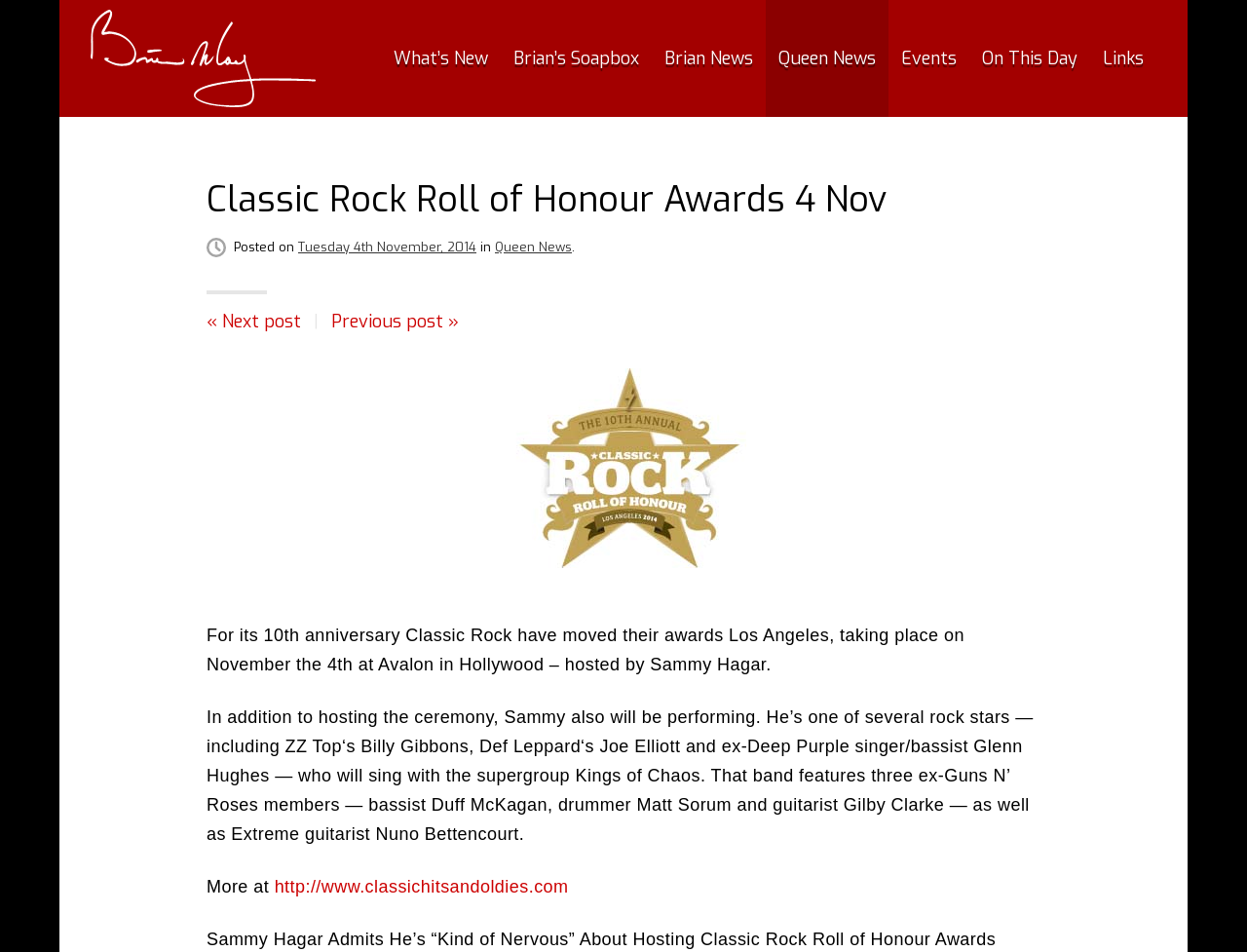Find the bounding box coordinates corresponding to the UI element with the description: "Queen News". The coordinates should be formatted as [left, top, right, bottom], with values as floats between 0 and 1.

[0.397, 0.251, 0.459, 0.268]